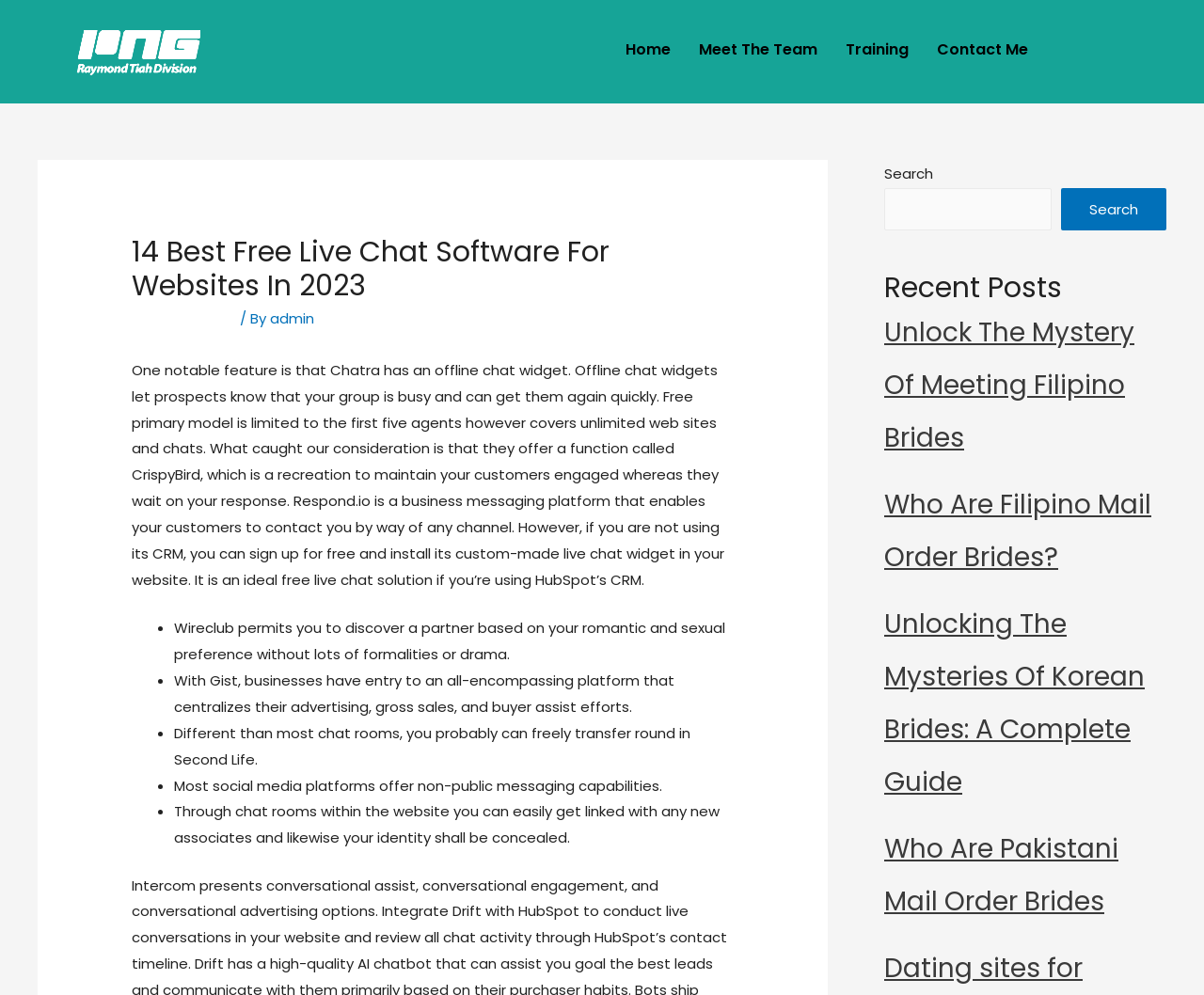Determine the main text heading of the webpage and provide its content.

14 Best Free Live Chat Software For Websites In 2023